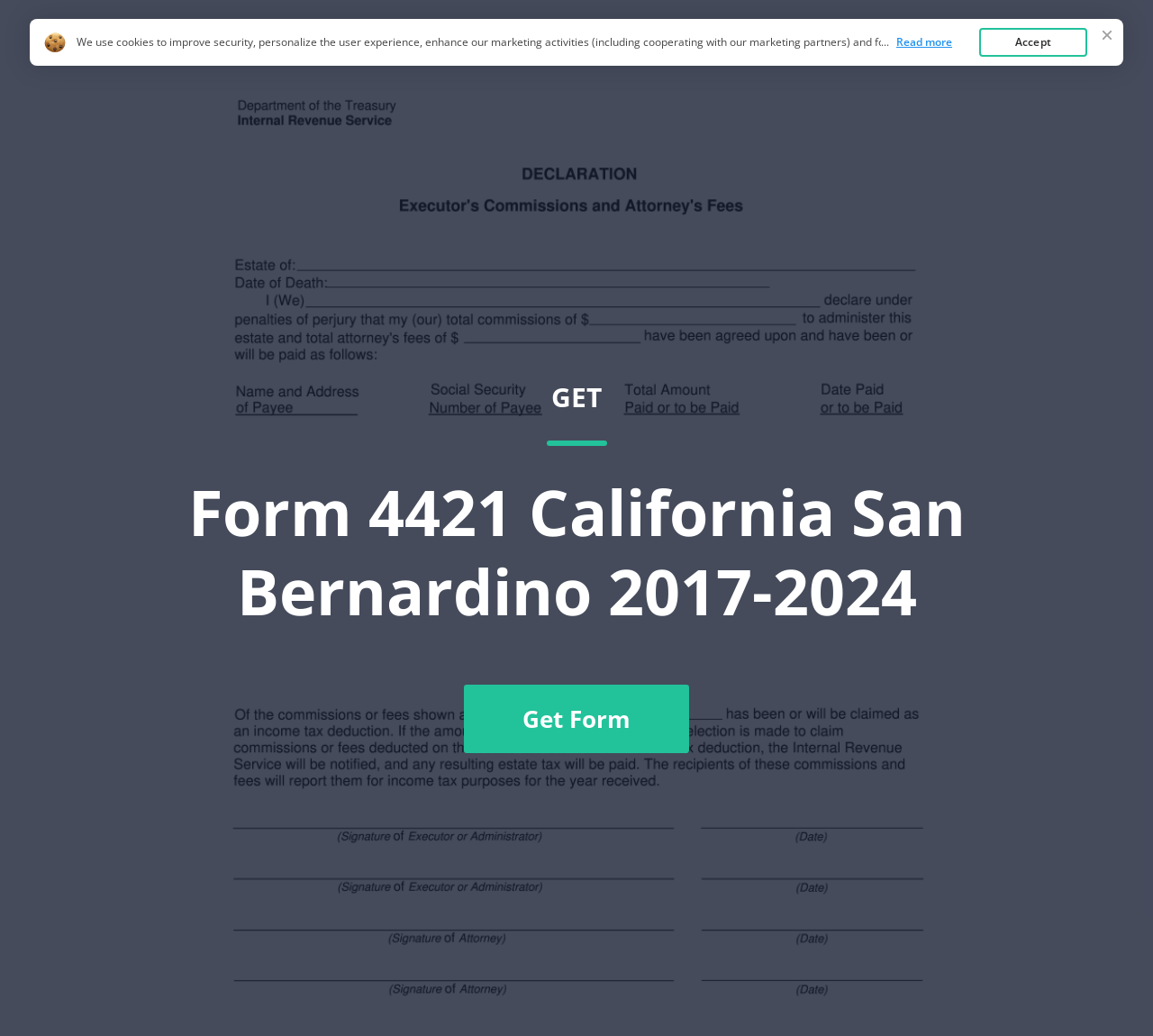Using the description "title="Lights Beach"", predict the bounding box of the relevant HTML element.

None